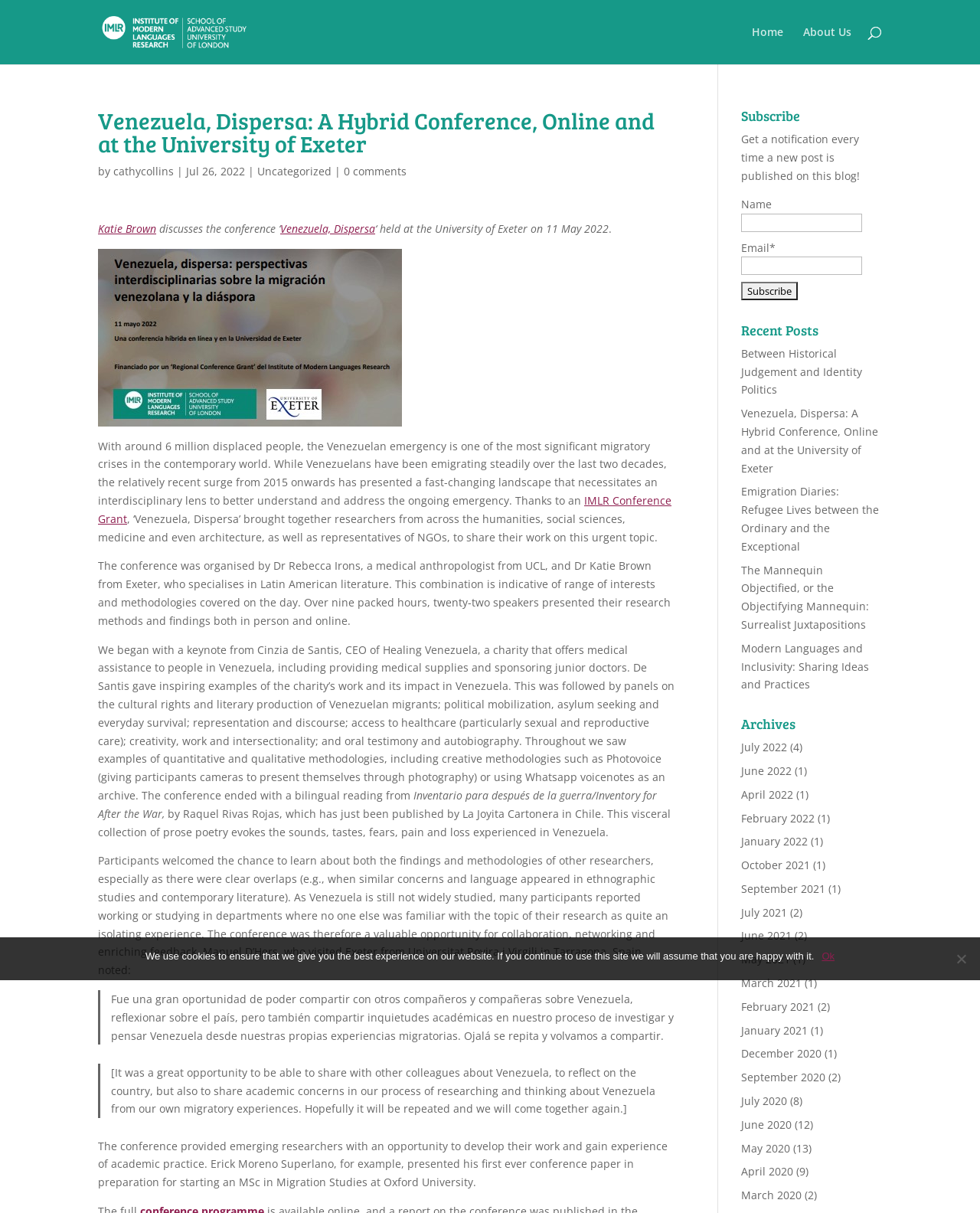What is the name of the charity mentioned in the article?
Analyze the image and deliver a detailed answer to the question.

The article mentions a charity called Healing Venezuela, which offers medical assistance to people in Venezuela, including providing medical supplies and sponsoring junior doctors.